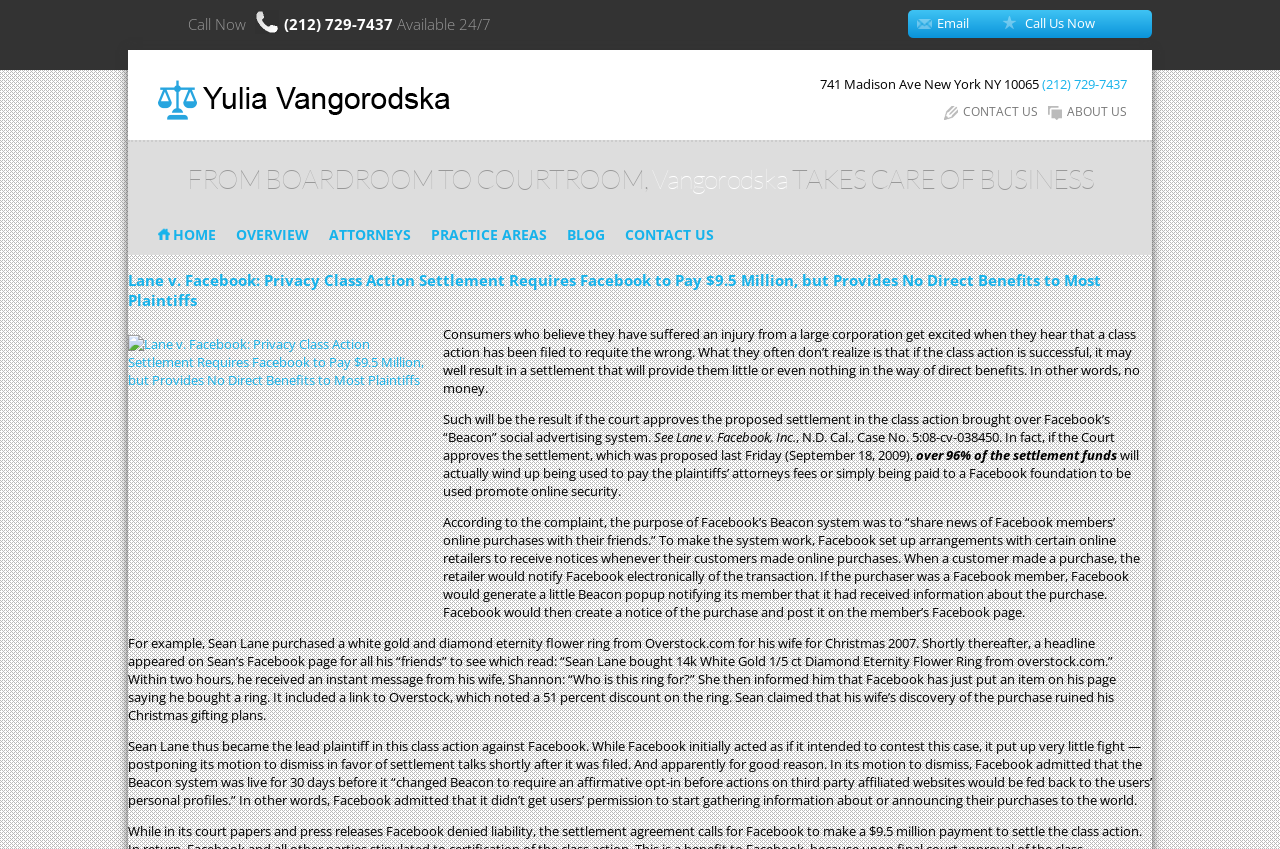Answer the following in one word or a short phrase: 
What is the name of the attorney?

Yulia Vangorodska, Esq